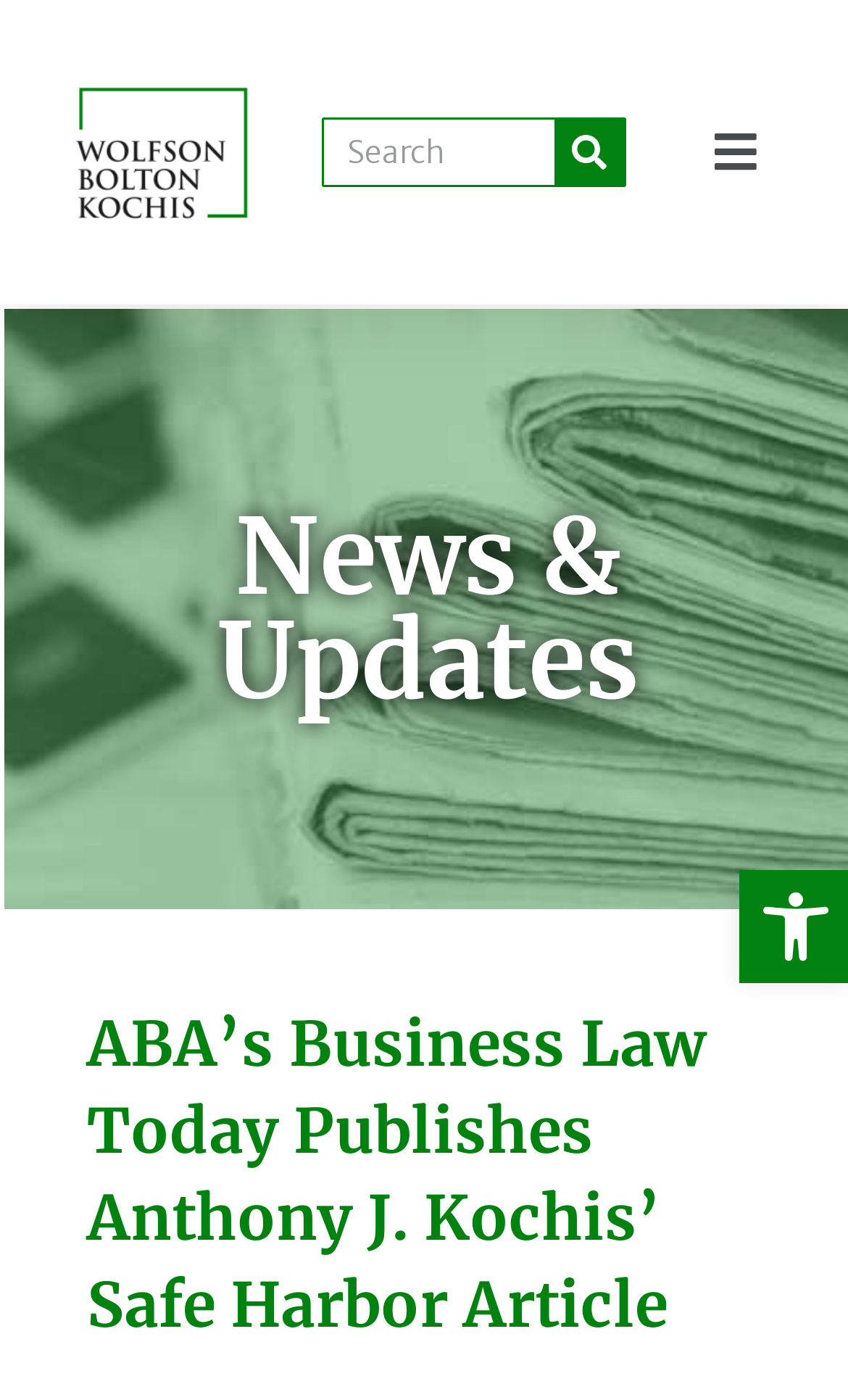Locate the bounding box coordinates of the UI element described by: "Close". Provide the coordinates as four float numbers between 0 and 1, formatted as [left, top, right, bottom].

[0.823, 0.08, 0.91, 0.137]